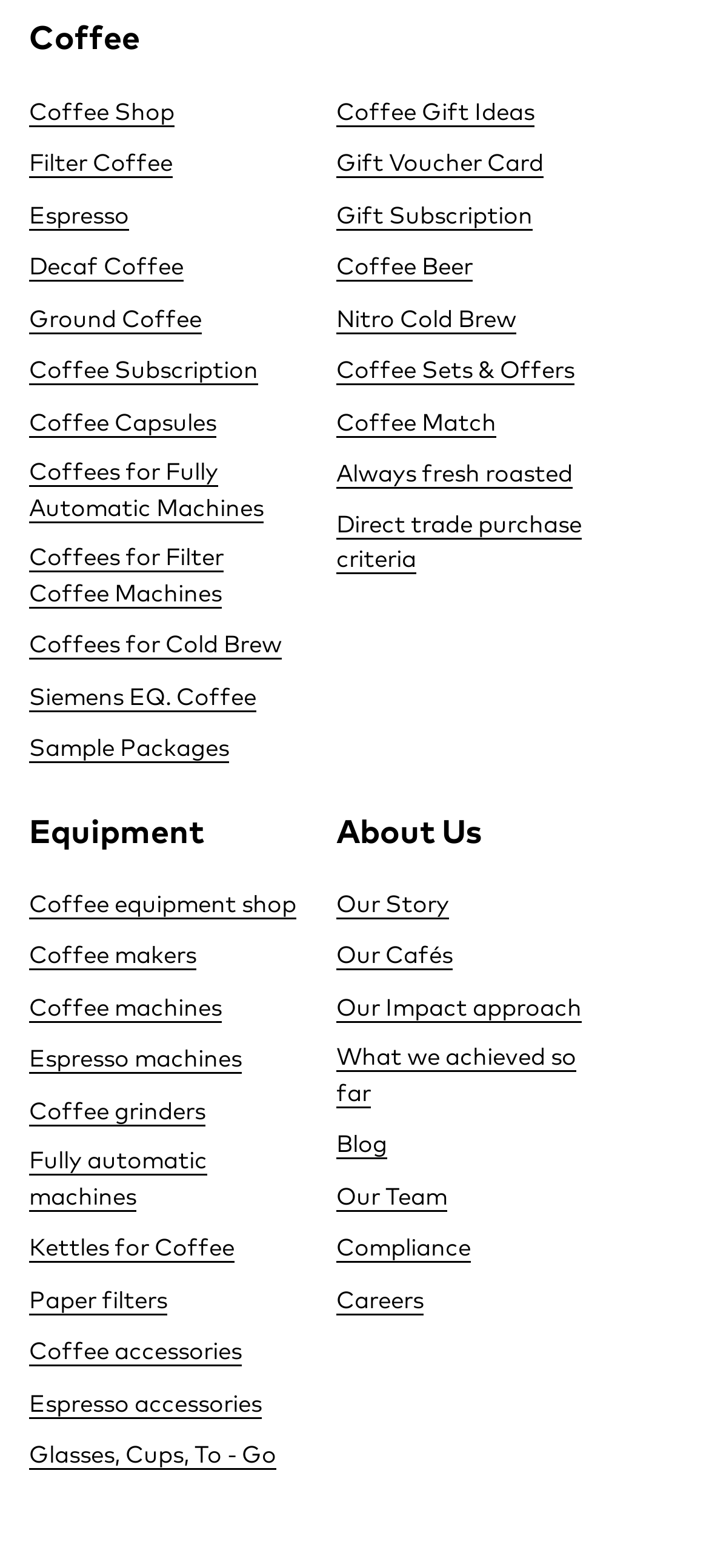Can you specify the bounding box coordinates of the area that needs to be clicked to fulfill the following instruction: "Learn about Our Story"?

[0.474, 0.57, 0.633, 0.585]